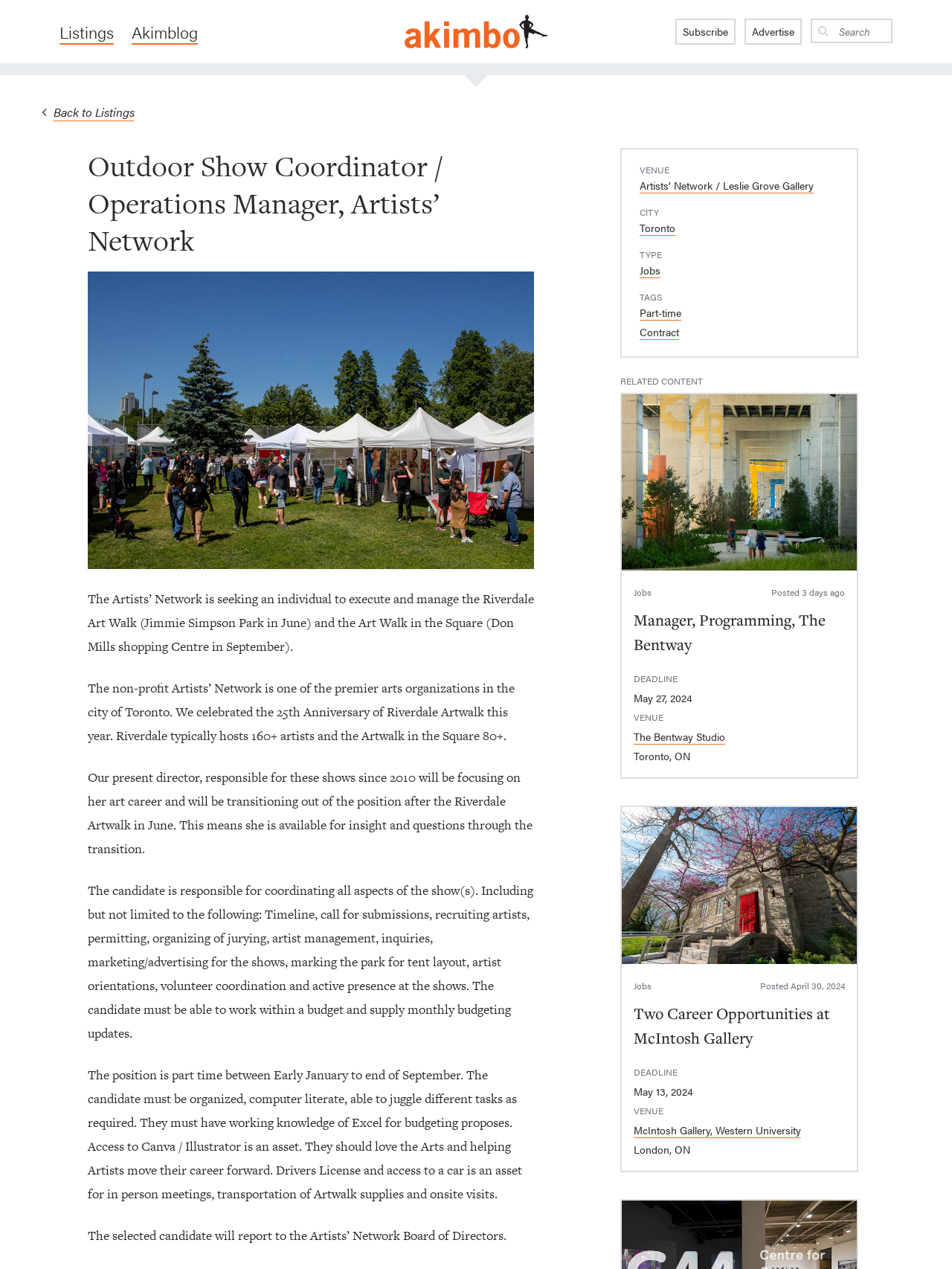Find the bounding box coordinates for the HTML element described in this sentence: "Manager, Programming, The Bentway". Provide the coordinates as four float numbers between 0 and 1, in the format [left, top, right, bottom].

[0.666, 0.48, 0.867, 0.516]